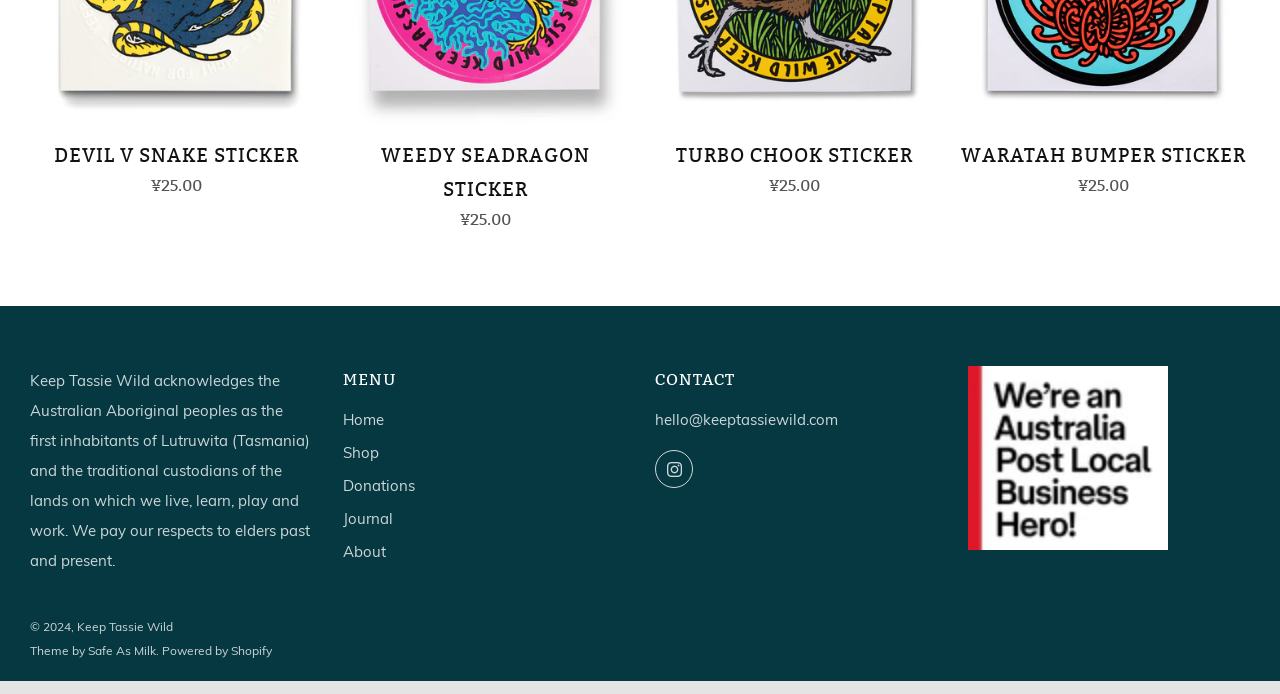Please identify the bounding box coordinates for the region that you need to click to follow this instruction: "View the comment by A WordPress Commenter".

None